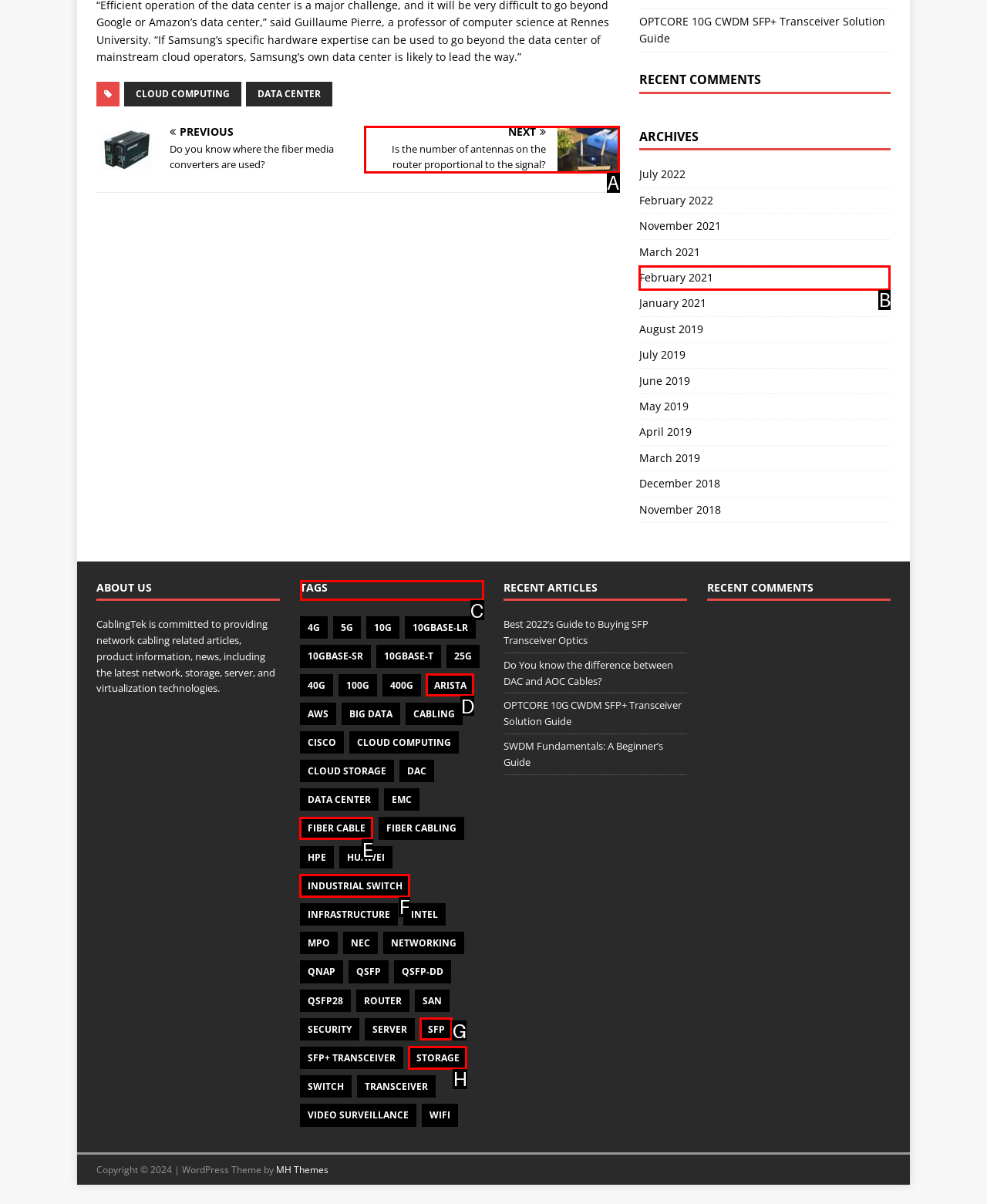Point out which UI element to click to complete this task: Browse the 'TAGS' section
Answer with the letter corresponding to the right option from the available choices.

C